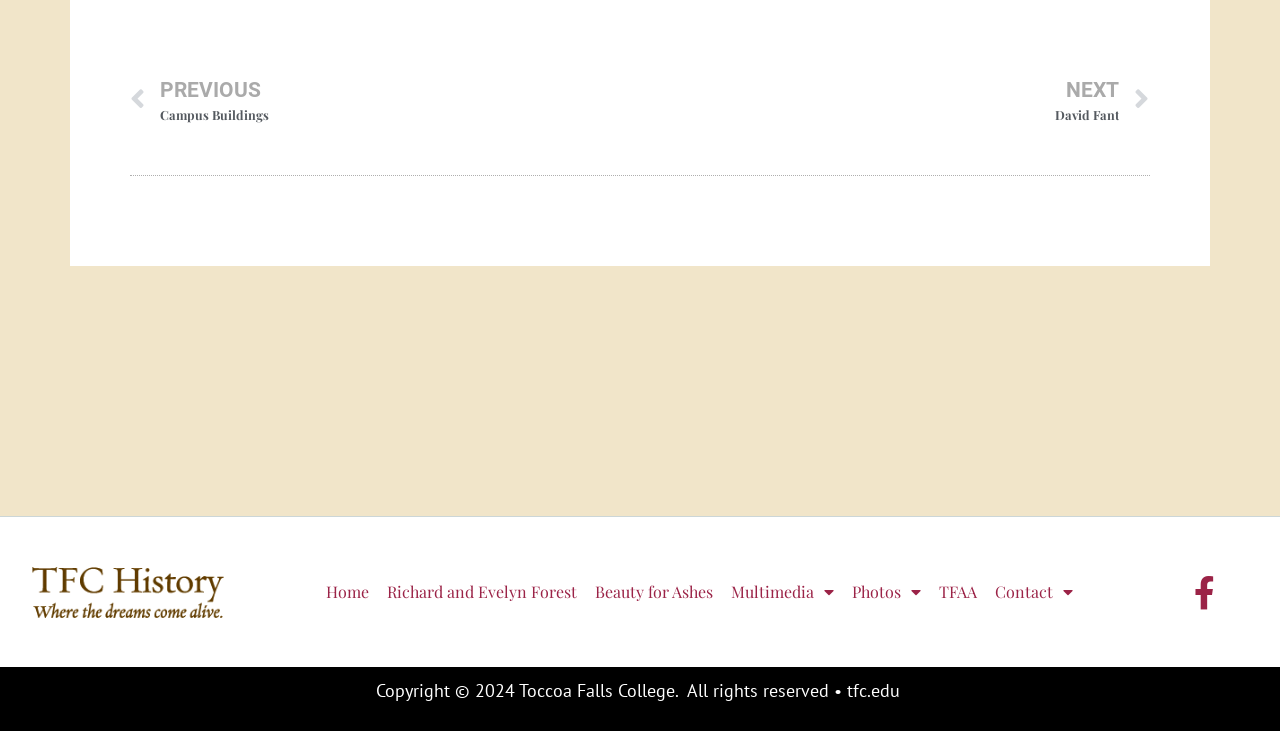Given the webpage screenshot, identify the bounding box of the UI element that matches this description: "Beauty for Ashes".

[0.458, 0.794, 0.564, 0.826]